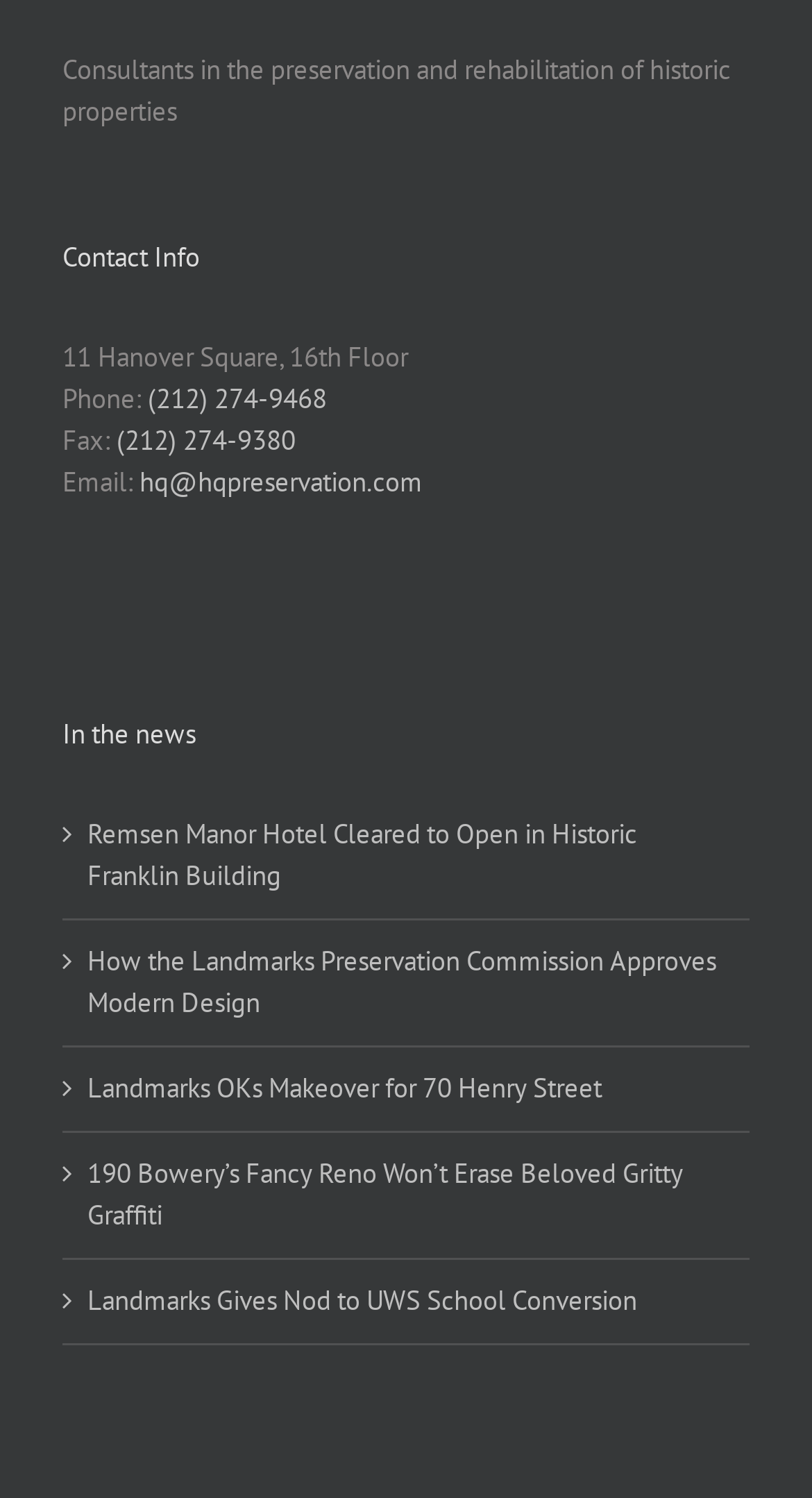Please determine the bounding box coordinates of the element's region to click for the following instruction: "Click on ABOUT".

None